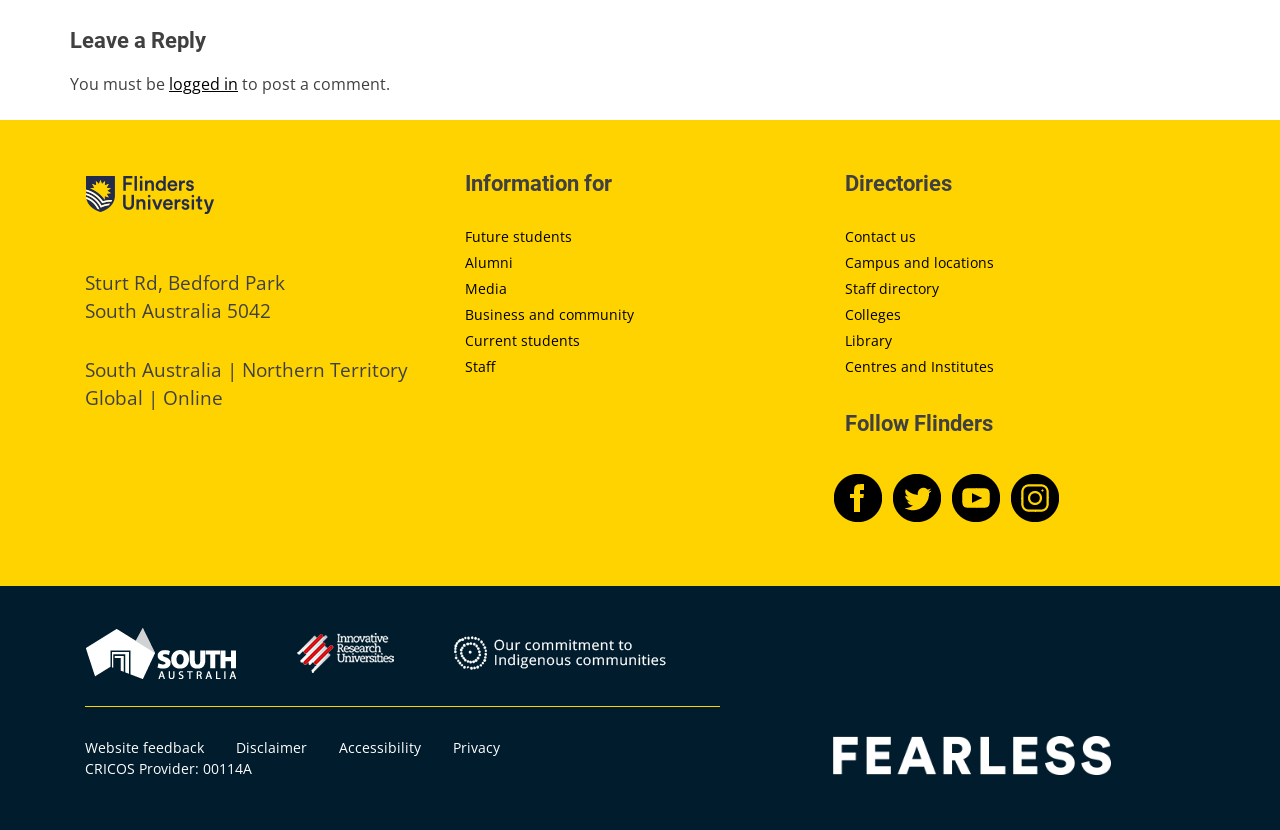Identify the bounding box coordinates of the clickable section necessary to follow the following instruction: "Contact us". The coordinates should be presented as four float numbers from 0 to 1, i.e., [left, top, right, bottom].

[0.66, 0.273, 0.716, 0.296]